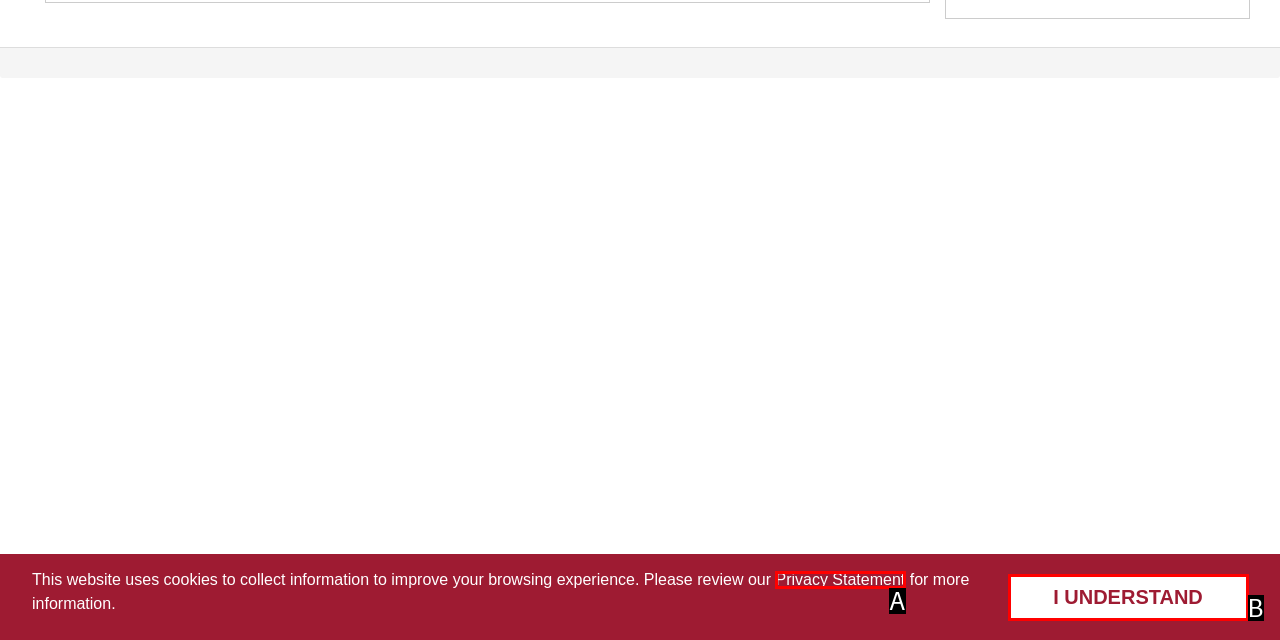Identify the letter that best matches this UI element description: Privacy Statement
Answer with the letter from the given options.

A